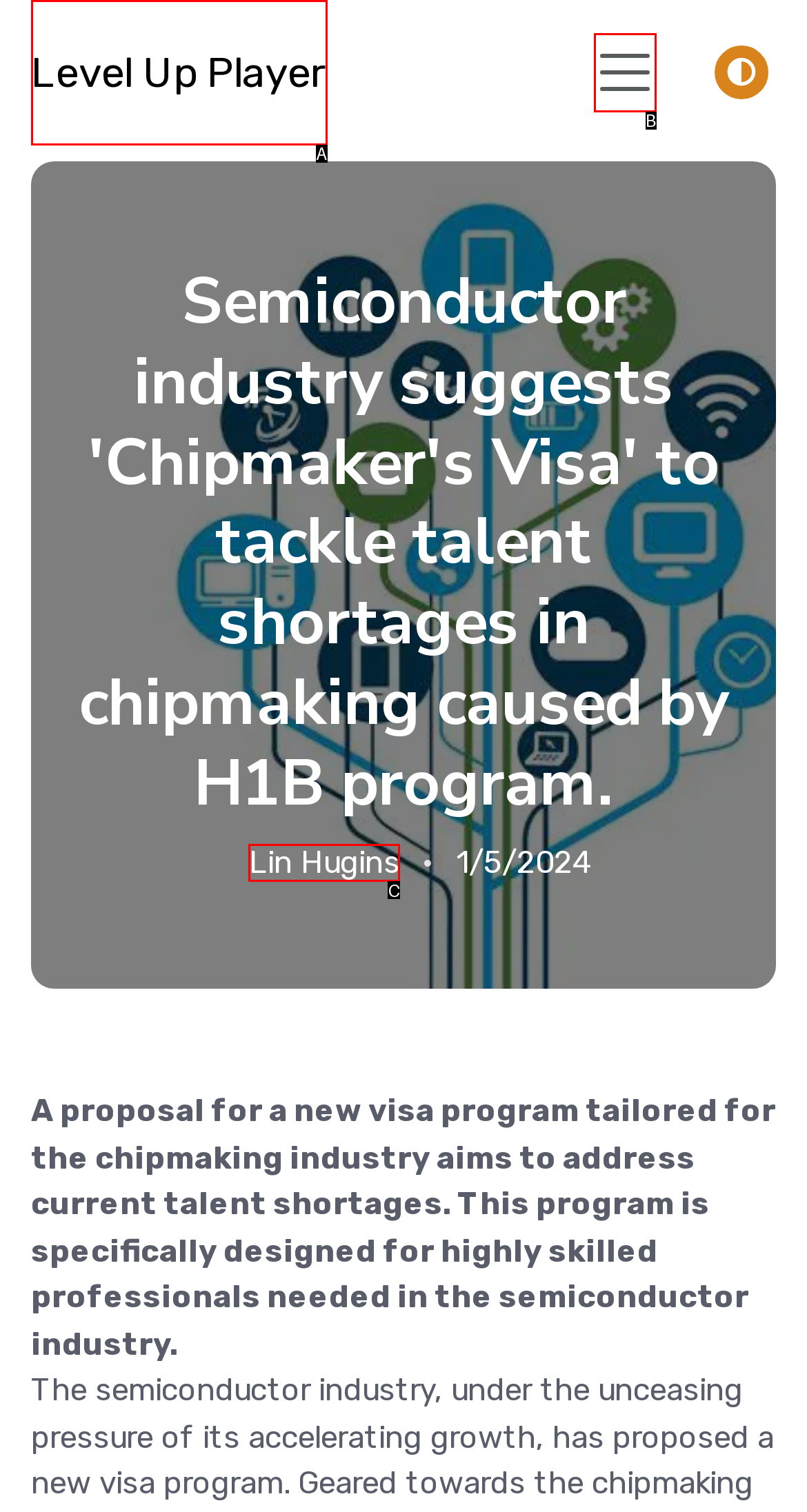Please provide the letter of the UI element that best fits the following description: Level Up Player
Respond with the letter from the given choices only.

A